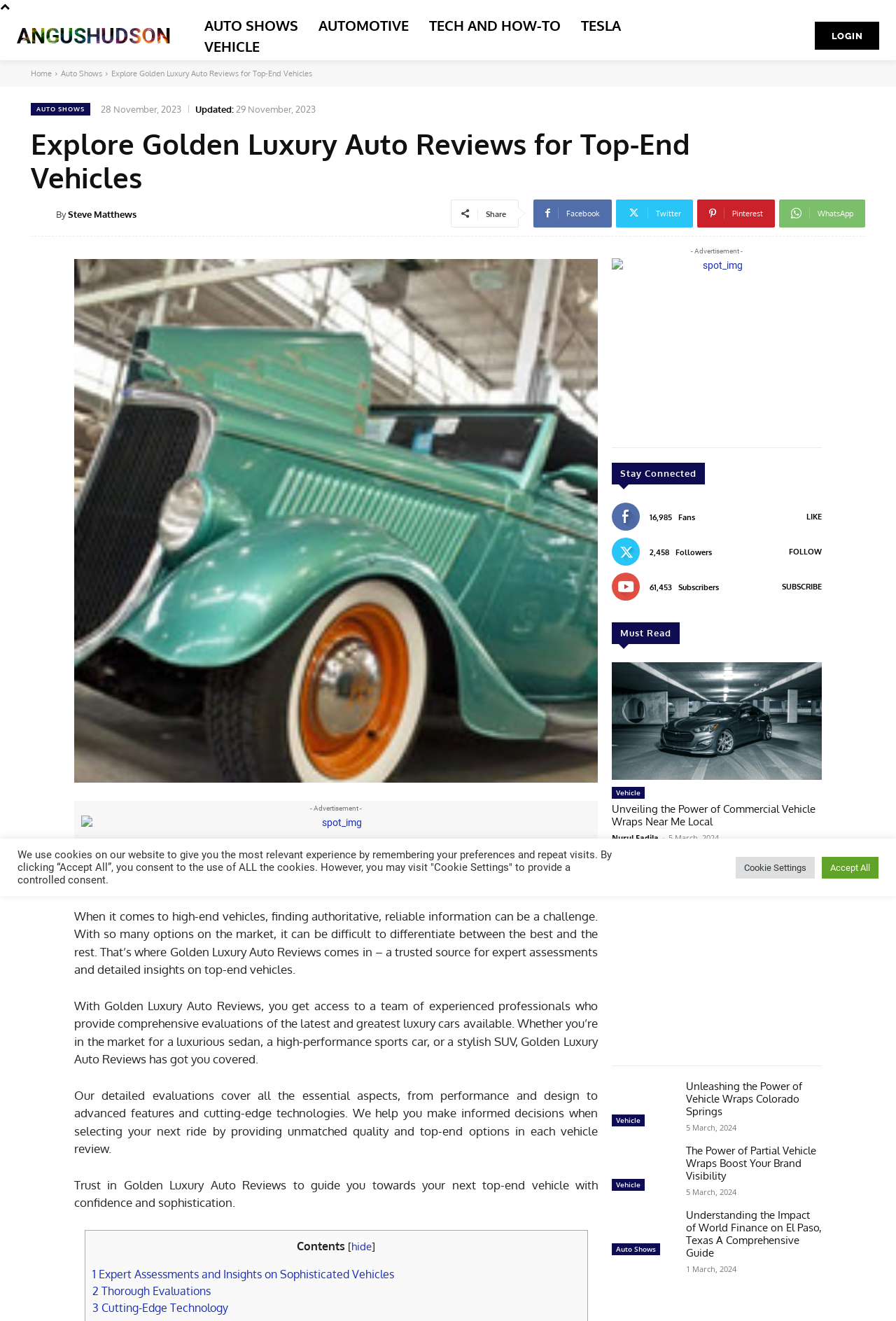Please locate the bounding box coordinates of the element that should be clicked to complete the given instruction: "View the 'Auto Shows' page".

[0.219, 0.011, 0.342, 0.027]